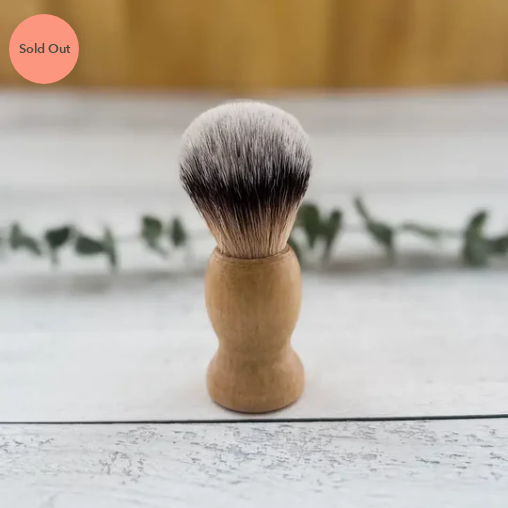Describe every important feature and element in the image comprehensively.

This image features a beautifully crafted bamboo shave brush, prominently displayed to highlight its ergonomic wooden handle and soft bristles. The brush is positioned against a light wooden backdrop that enhances its natural aesthetic. A circular overlay in the upper left corner indicates that this item is "Sold Out," suggesting its popularity. Greenery softly lines the bottom of the image, adding an organic touch that complements the eco-friendly materials of the brush. This product is designed for creating a rich, creamy lather, making it an essential accessory for a luxurious shaving experience.